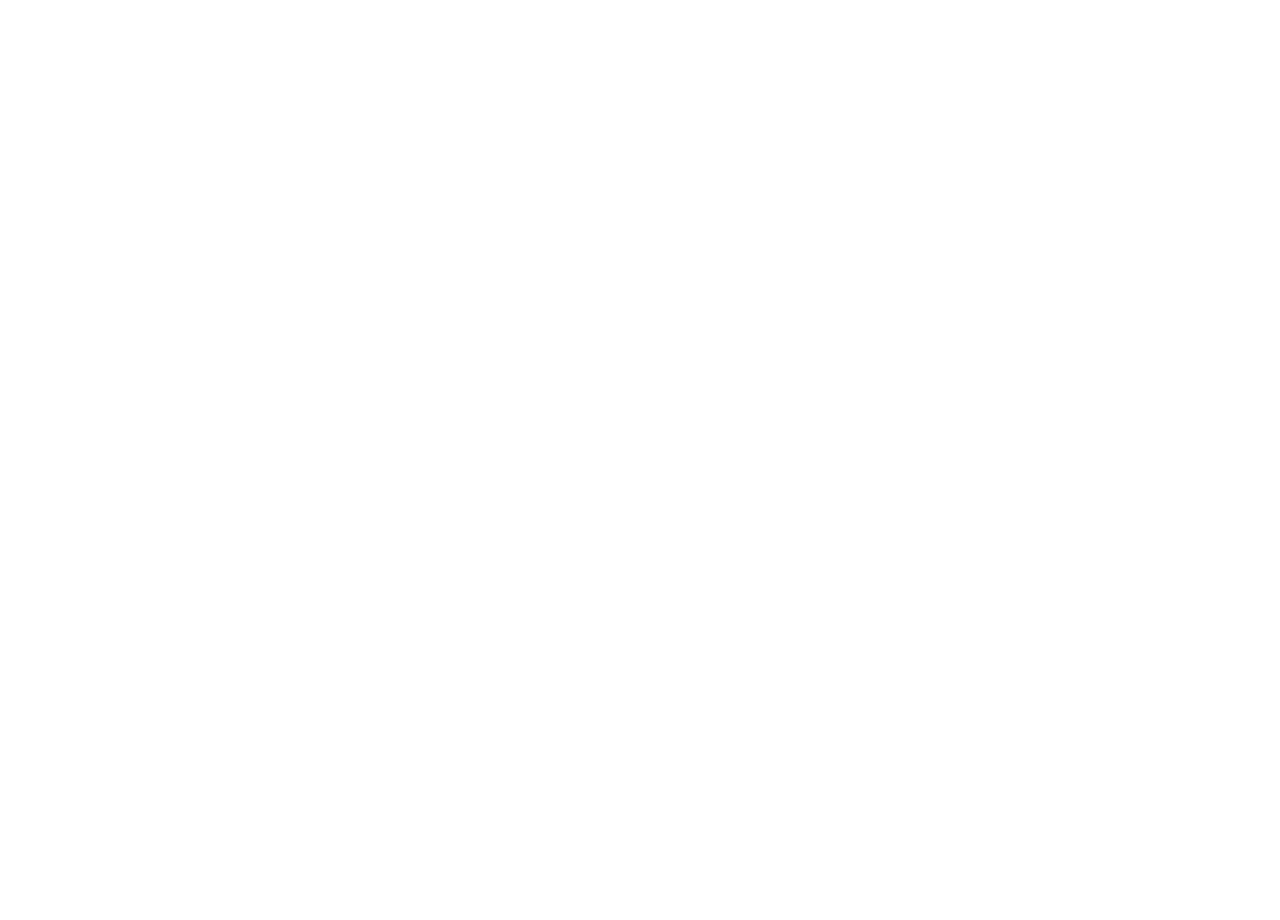Determine the bounding box coordinates for the area that should be clicked to carry out the following instruction: "Get investor relations contacts".

[0.753, 0.741, 0.917, 0.762]